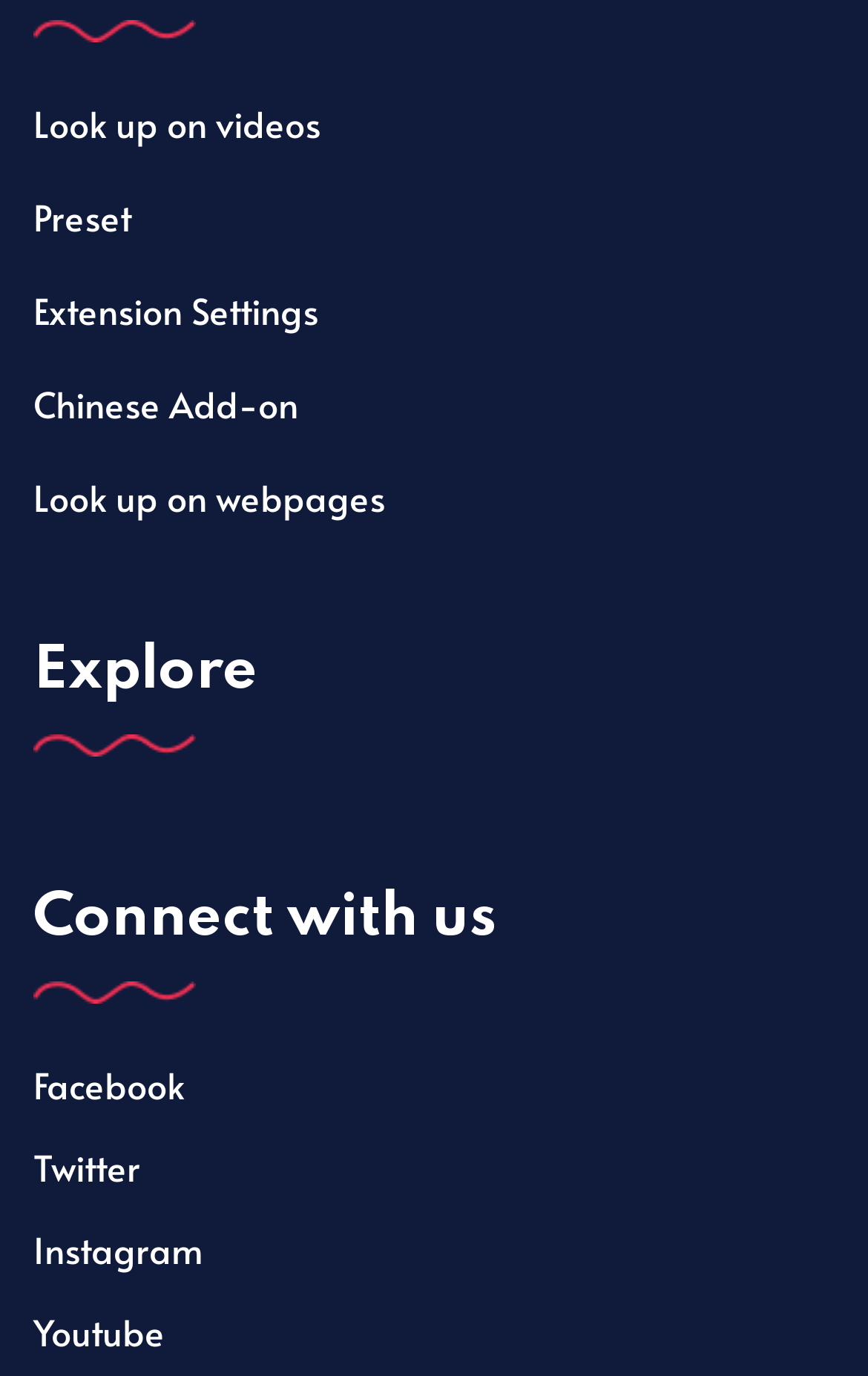From the image, can you give a detailed response to the question below:
How many add-ons are mentioned?

I found three add-ons mentioned on the webpage: 'Chinese Add-on', 'Premium Chinese Add-on', and 'Premium Japanese Add-on'.